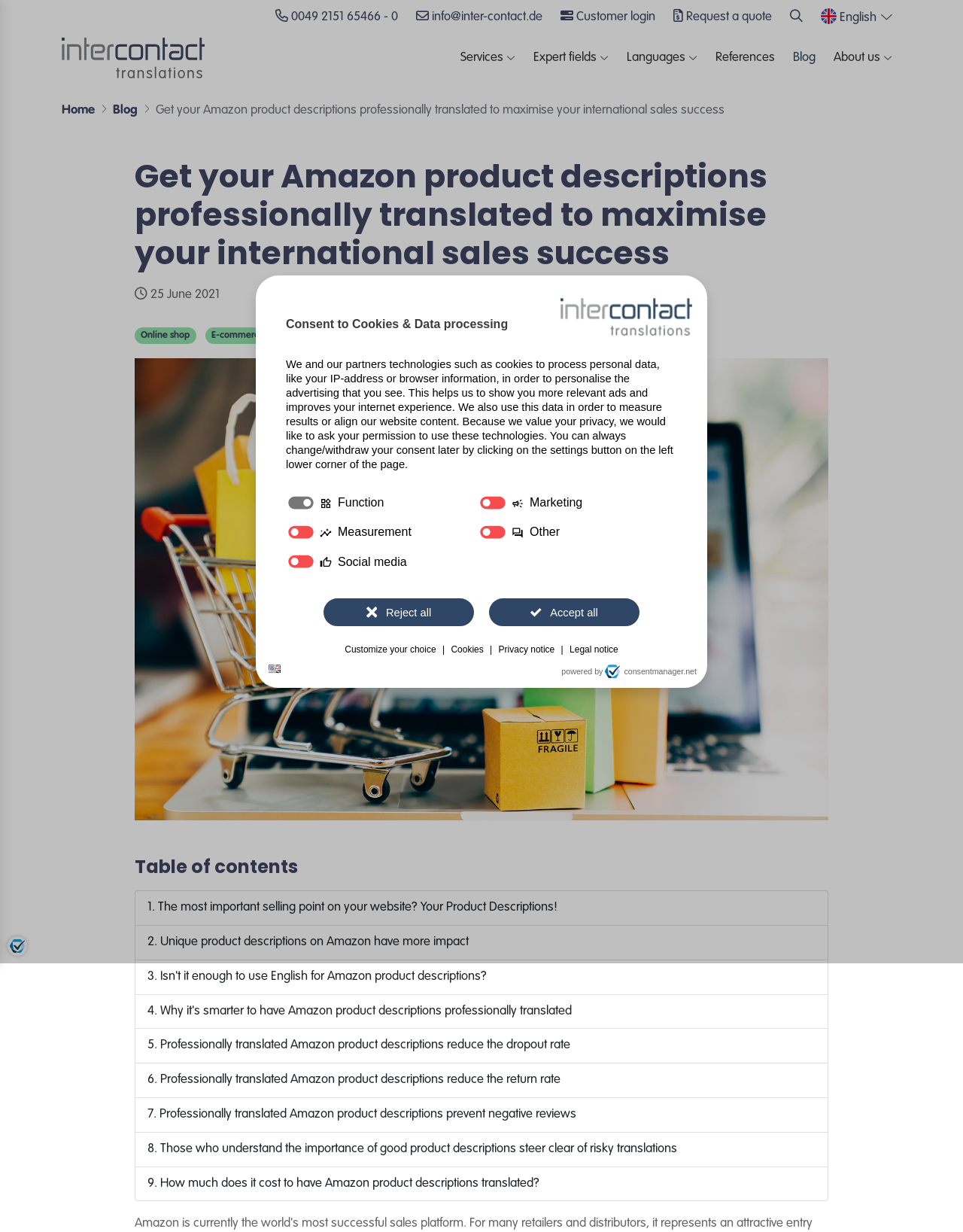Given the webpage screenshot, identify the bounding box of the UI element that matches this description: "0049 2151 65466 - 0".

[0.286, 0.005, 0.413, 0.023]